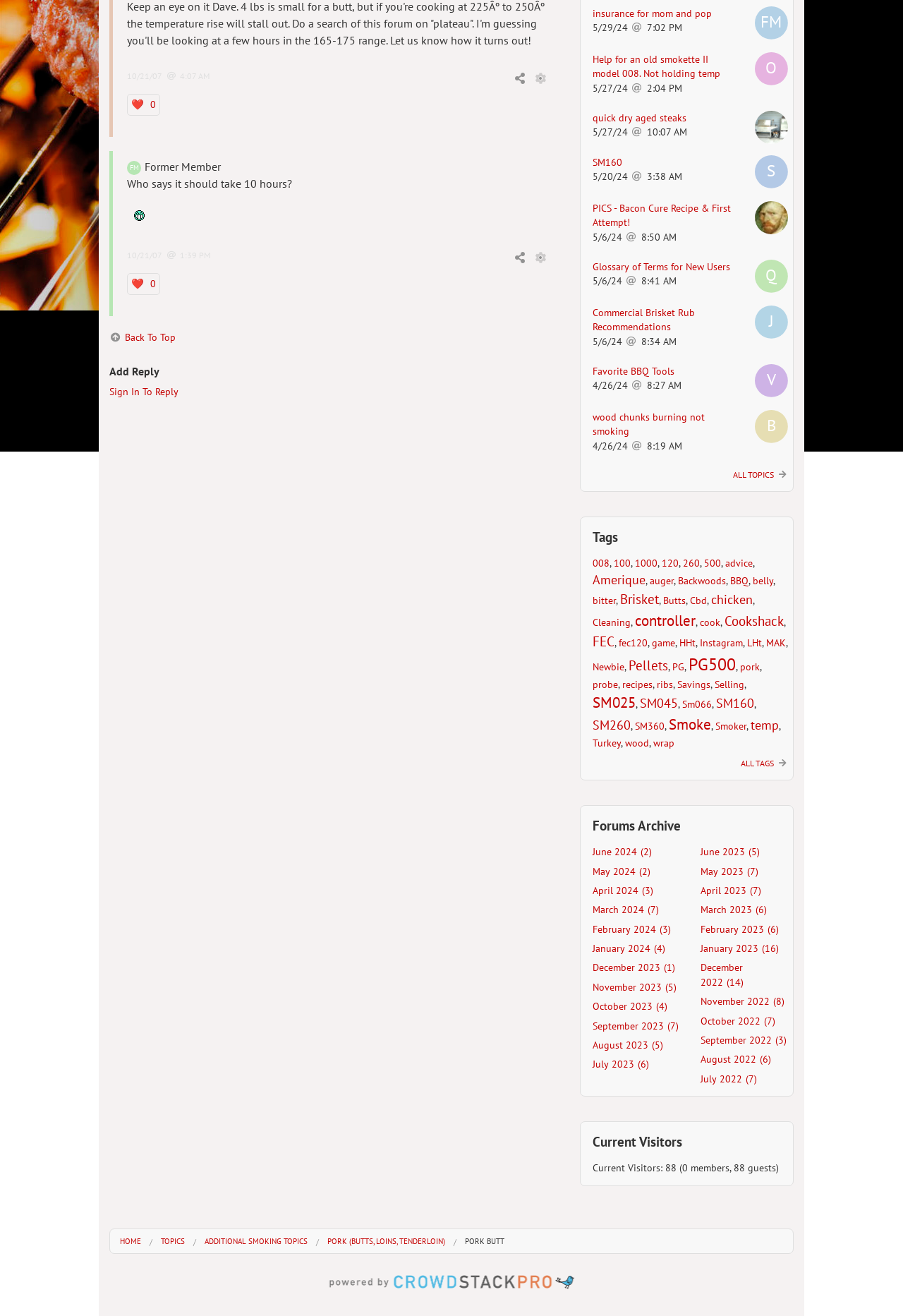Determine the bounding box coordinates for the HTML element described here: "FEC".

[0.656, 0.48, 0.68, 0.494]